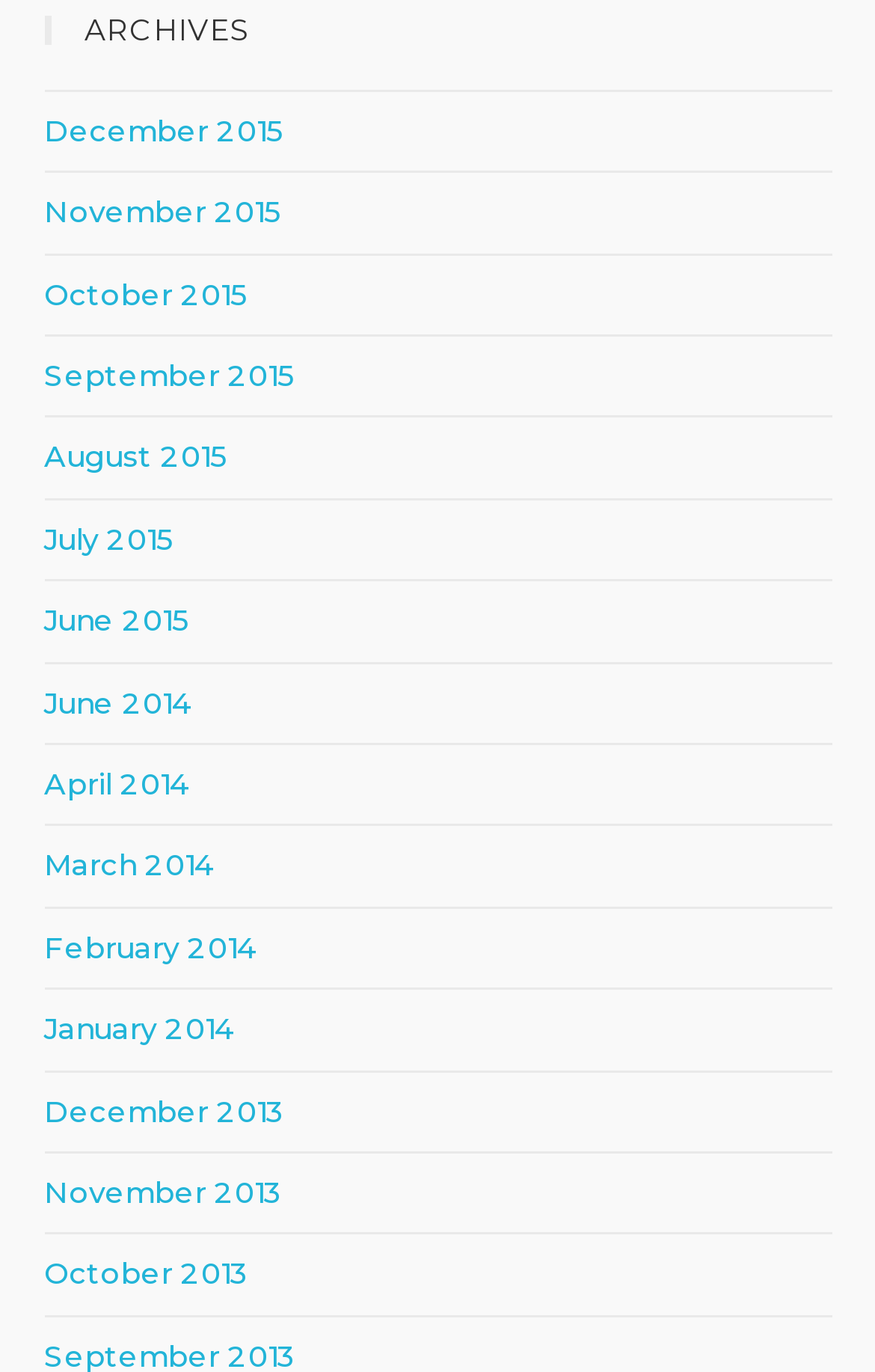Determine the bounding box coordinates of the clickable element necessary to fulfill the instruction: "view archives for August 2015". Provide the coordinates as four float numbers within the 0 to 1 range, i.e., [left, top, right, bottom].

[0.05, 0.32, 0.26, 0.346]